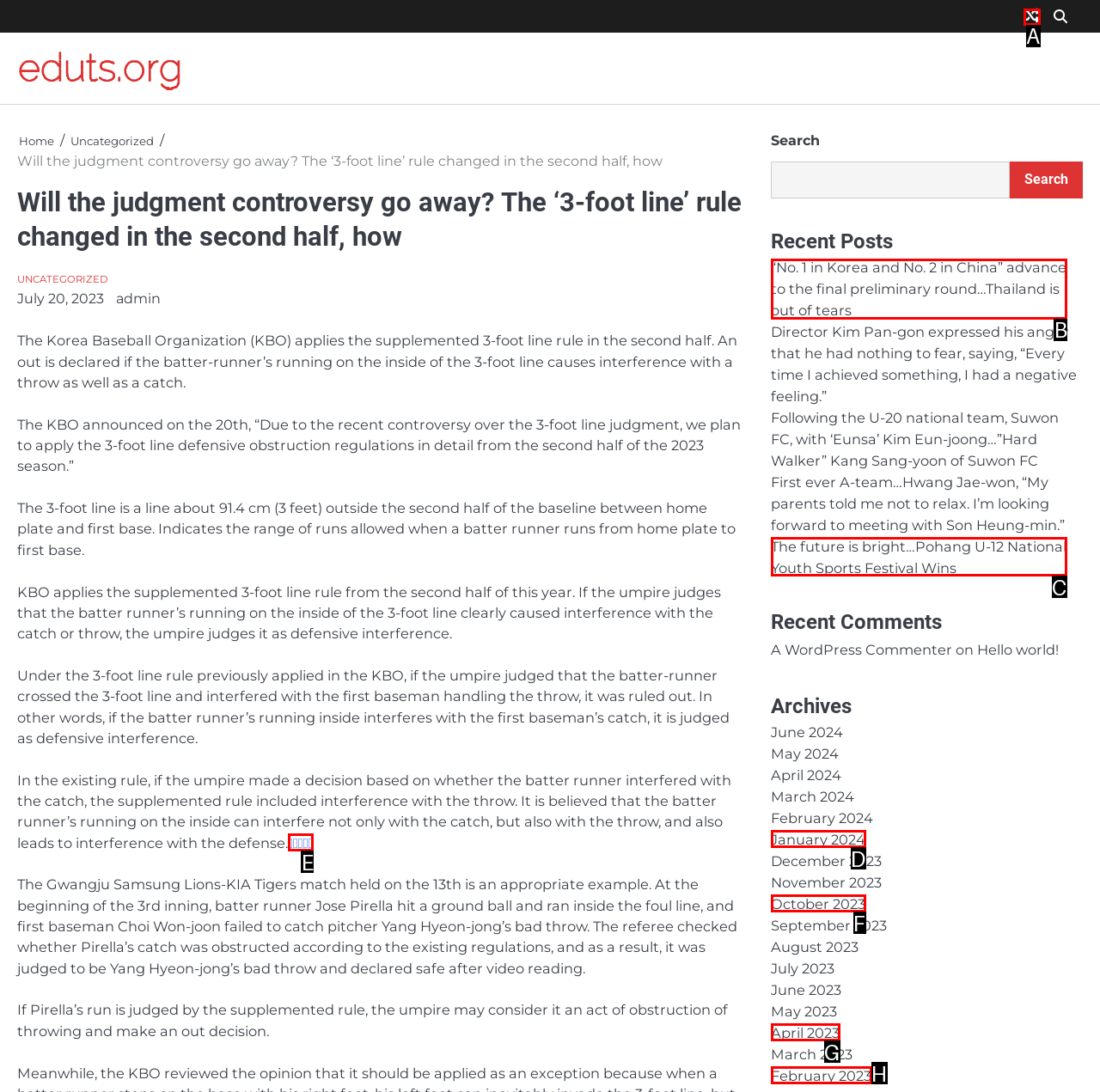Tell me which one HTML element I should click to complete this task: Read recent post Answer with the option's letter from the given choices directly.

B